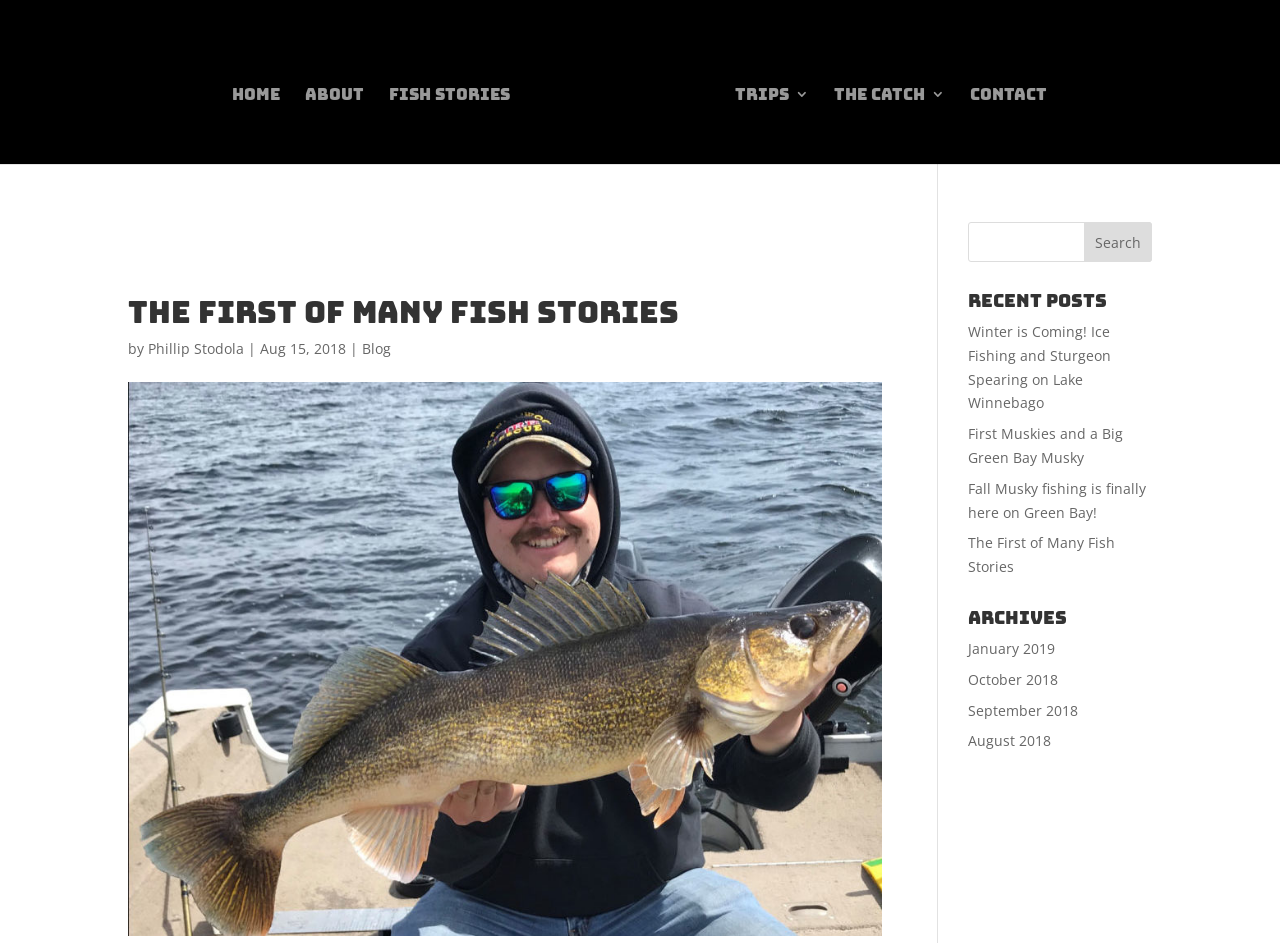Please reply with a single word or brief phrase to the question: 
How many recent posts are listed?

4